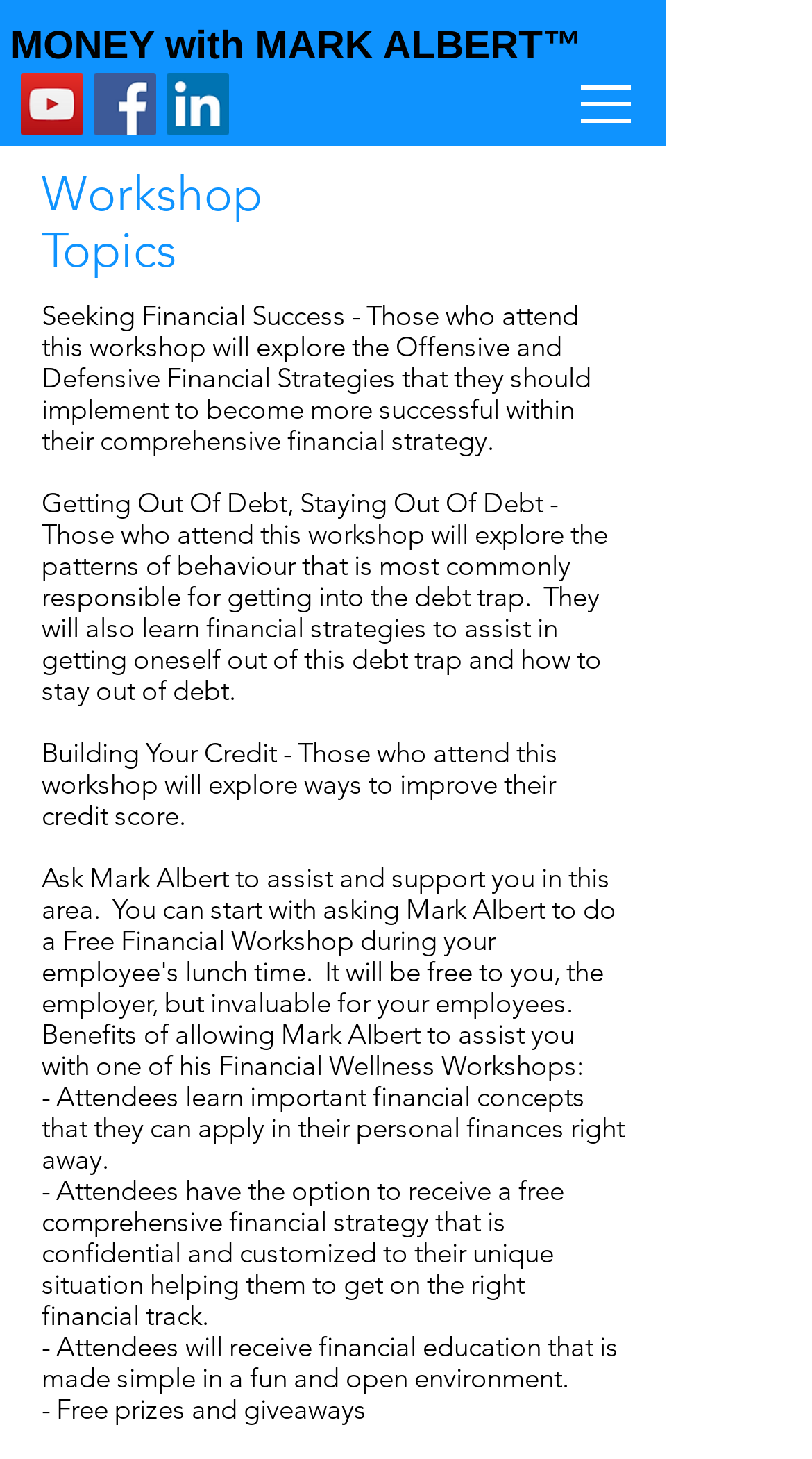How many social media icons are present?
Look at the webpage screenshot and answer the question with a detailed explanation.

There are three social media icons present on the webpage, which are YouTube, Facebook, and LinkedIn, as indicated by the links 'YouTube Social Icon', 'Facebook Social Icon', and 'LinkedIn Social Icon'.